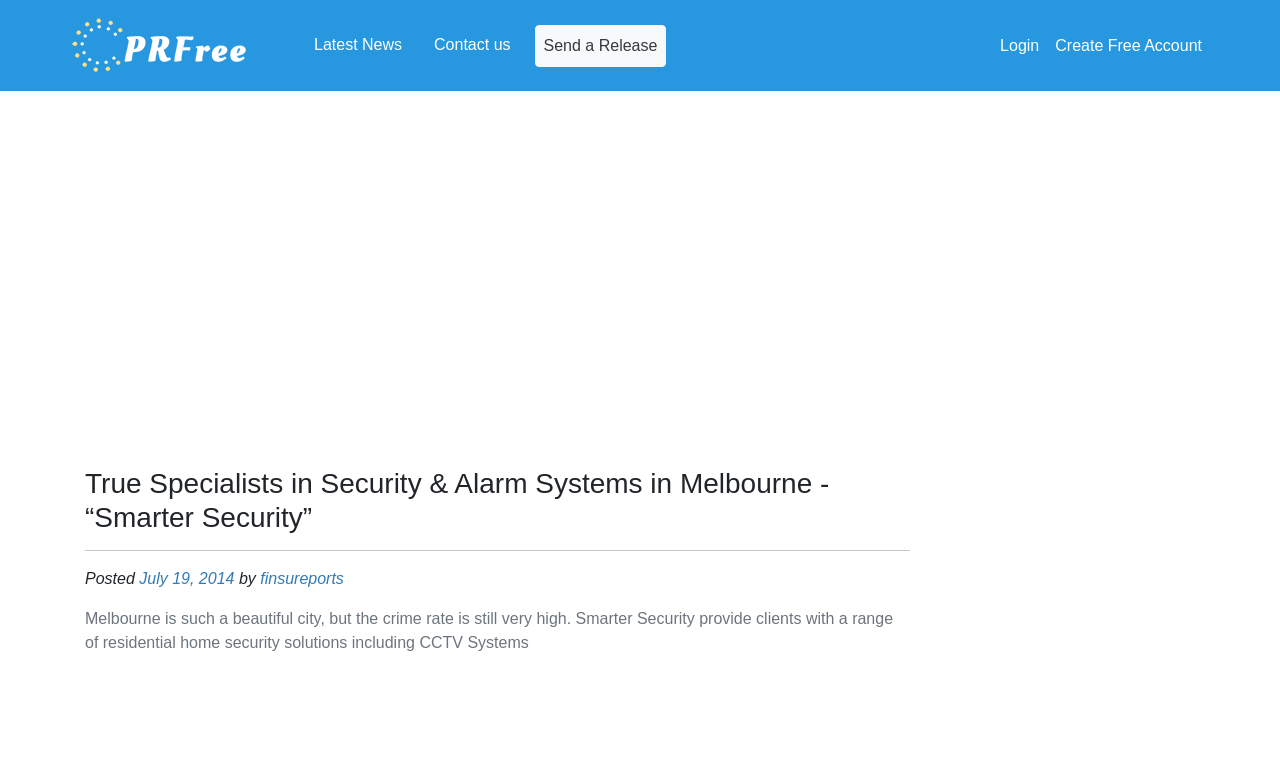Using the provided element description, identify the bounding box coordinates as (top-left x, top-left y, bottom-right x, bottom-right y). Ensure all values are between 0 and 1. Description: Contact us

[0.333, 0.032, 0.405, 0.083]